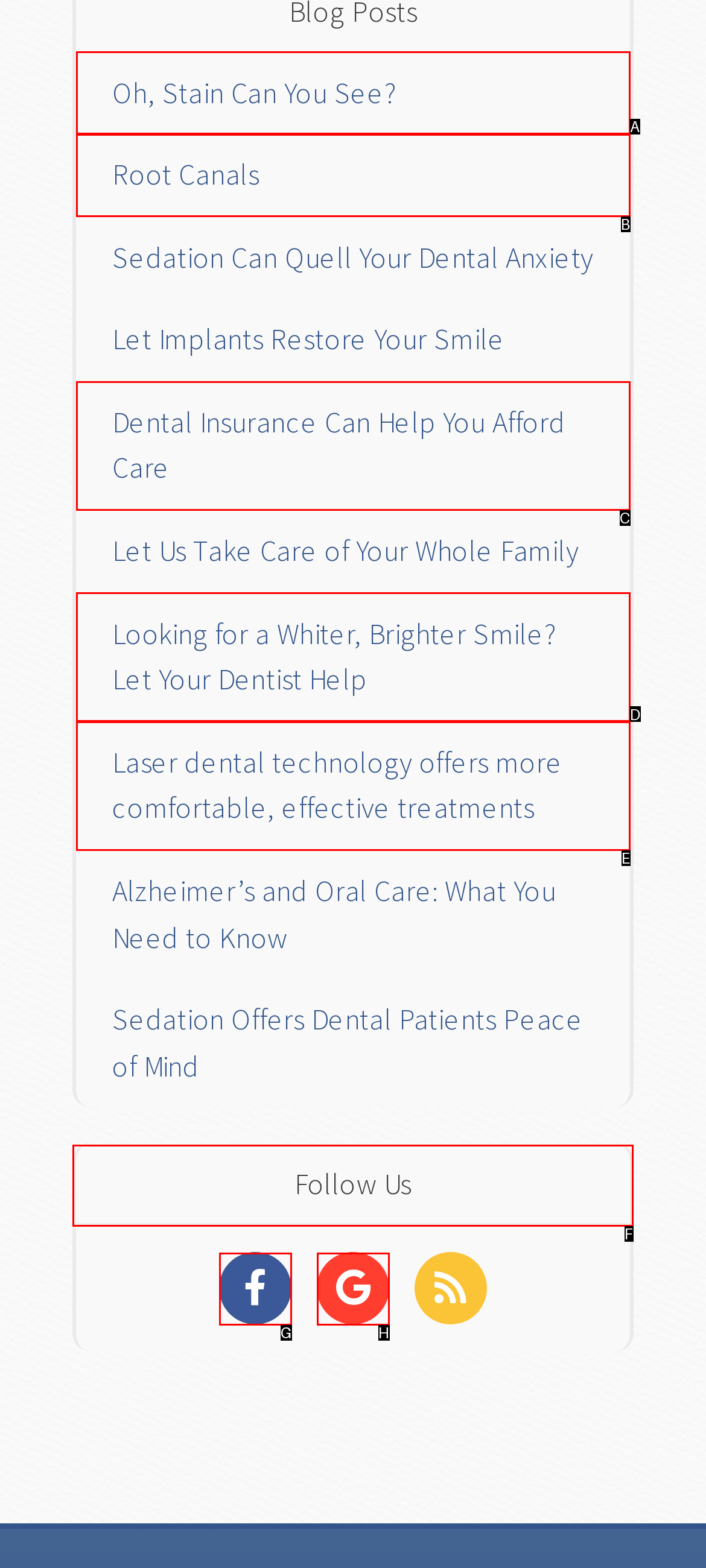Which UI element should you click on to achieve the following task: Visit the 'Follow Us' page? Provide the letter of the correct option.

F